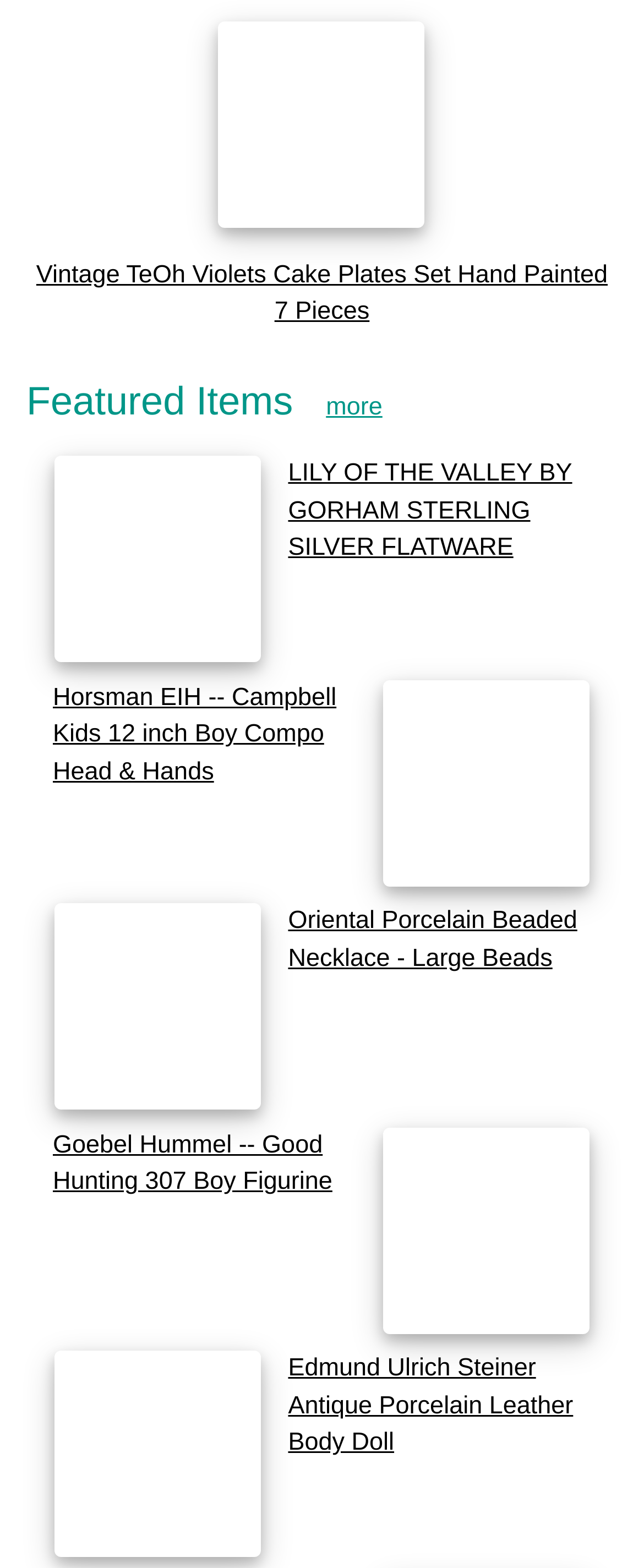How many thumbnails are on the webpage?
Using the visual information, reply with a single word or short phrase.

5